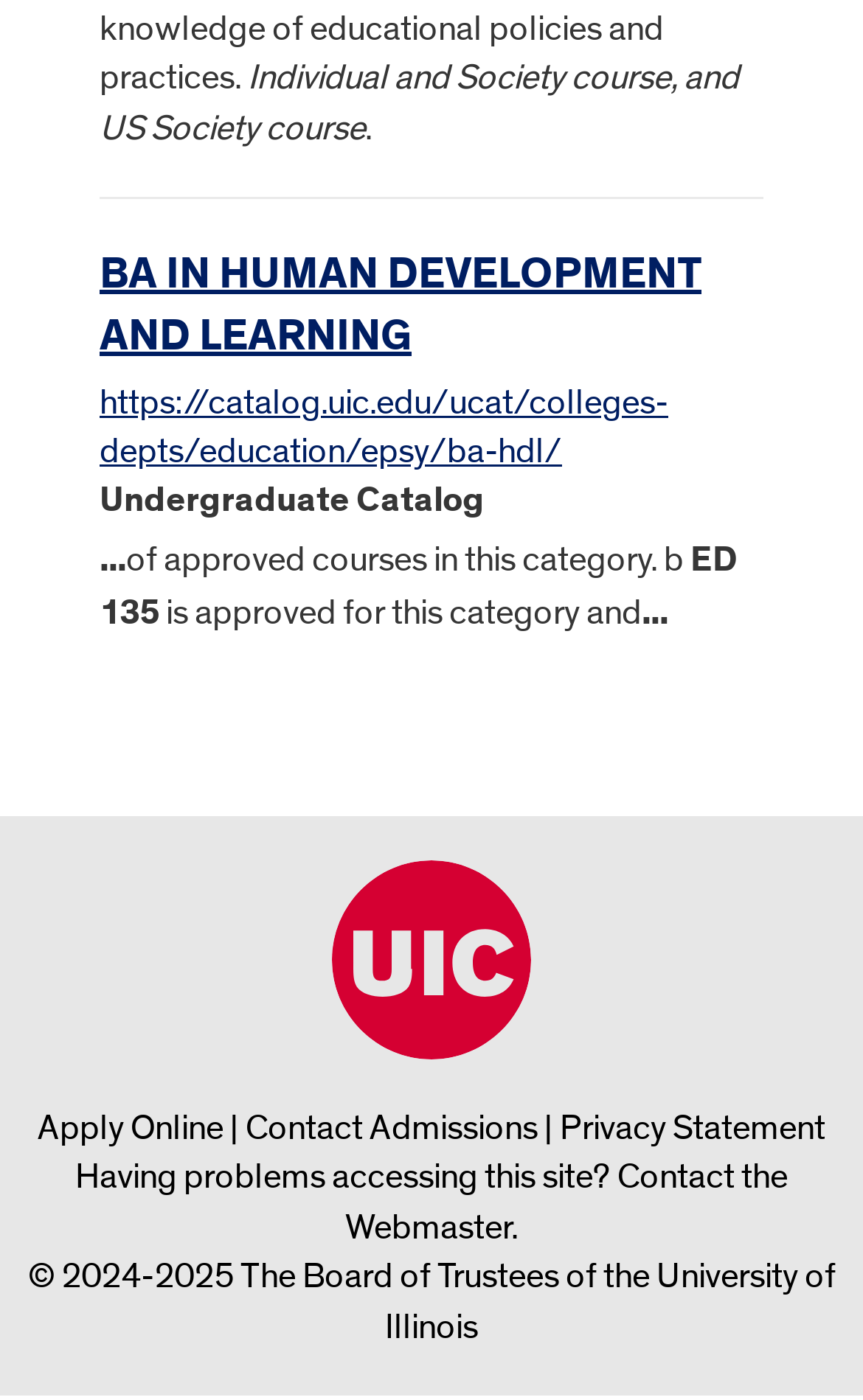Provide a brief response to the question below using a single word or phrase: 
What is the name of the undergraduate degree?

BA IN HUMAN DEVELOPMENT AND LEARNING